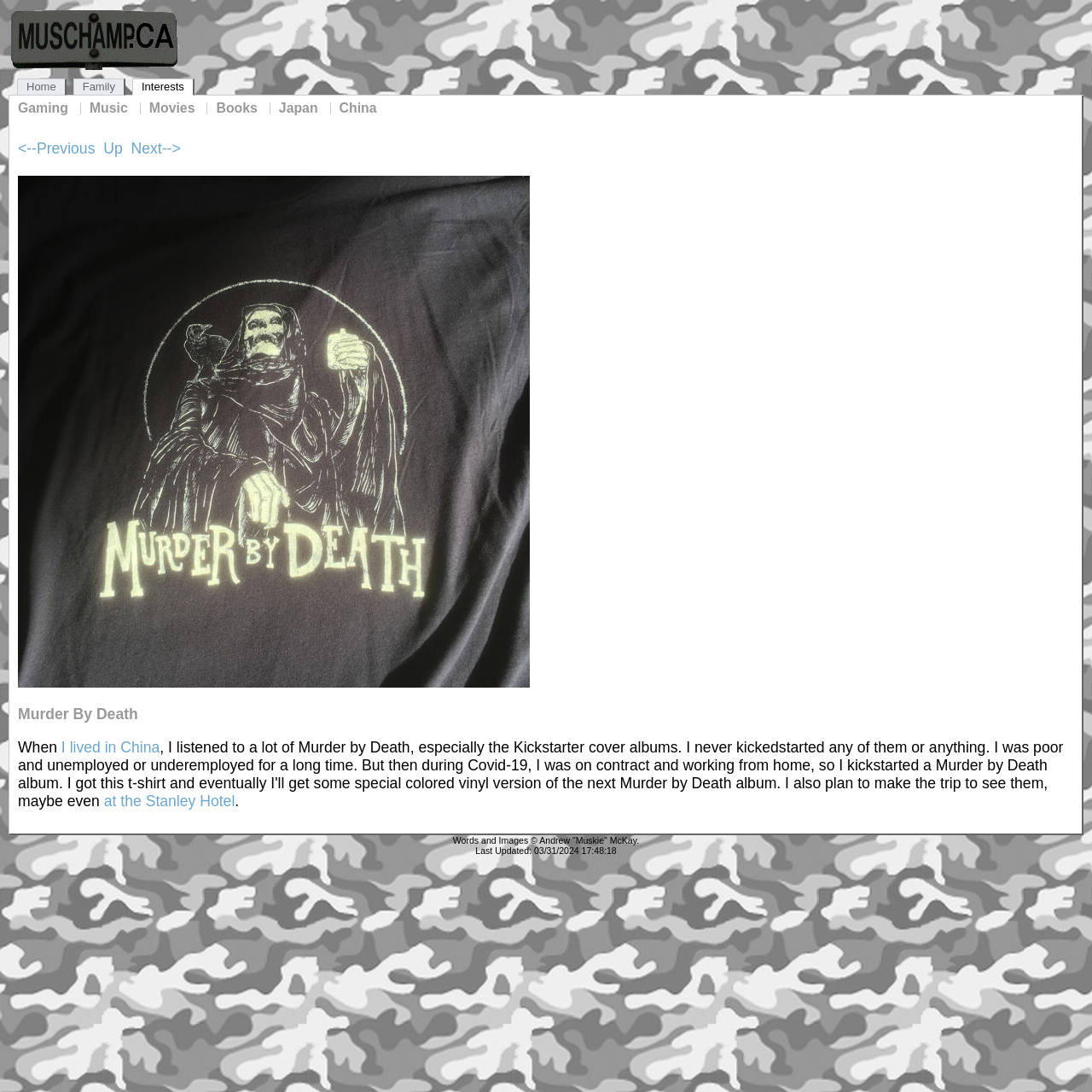Determine the coordinates of the bounding box for the clickable area needed to execute this instruction: "View I lived in China".

[0.056, 0.676, 0.146, 0.692]